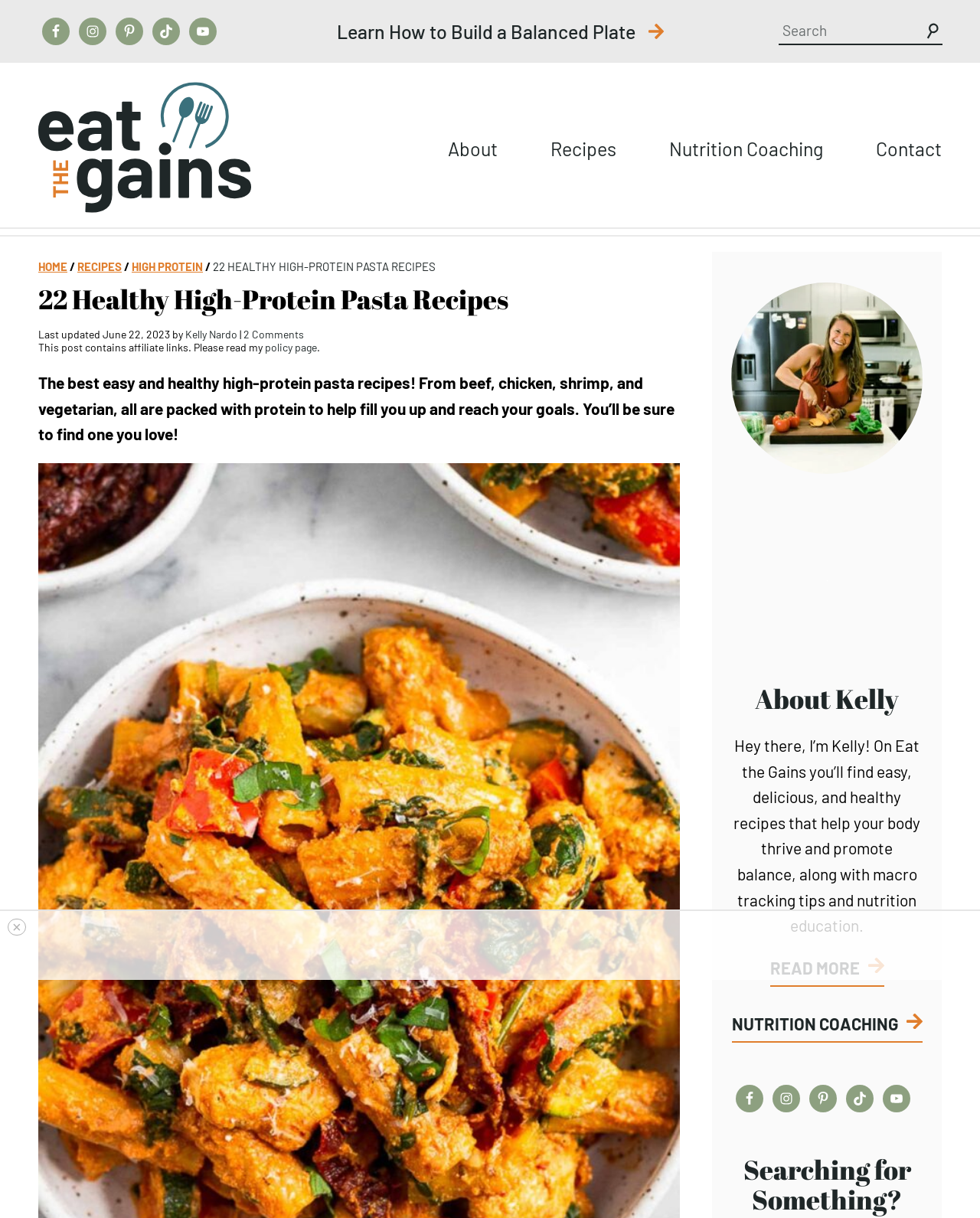Locate the bounding box coordinates of the element that needs to be clicked to carry out the instruction: "Read more about Kelly". The coordinates should be given as four float numbers ranging from 0 to 1, i.e., [left, top, right, bottom].

[0.786, 0.784, 0.902, 0.81]